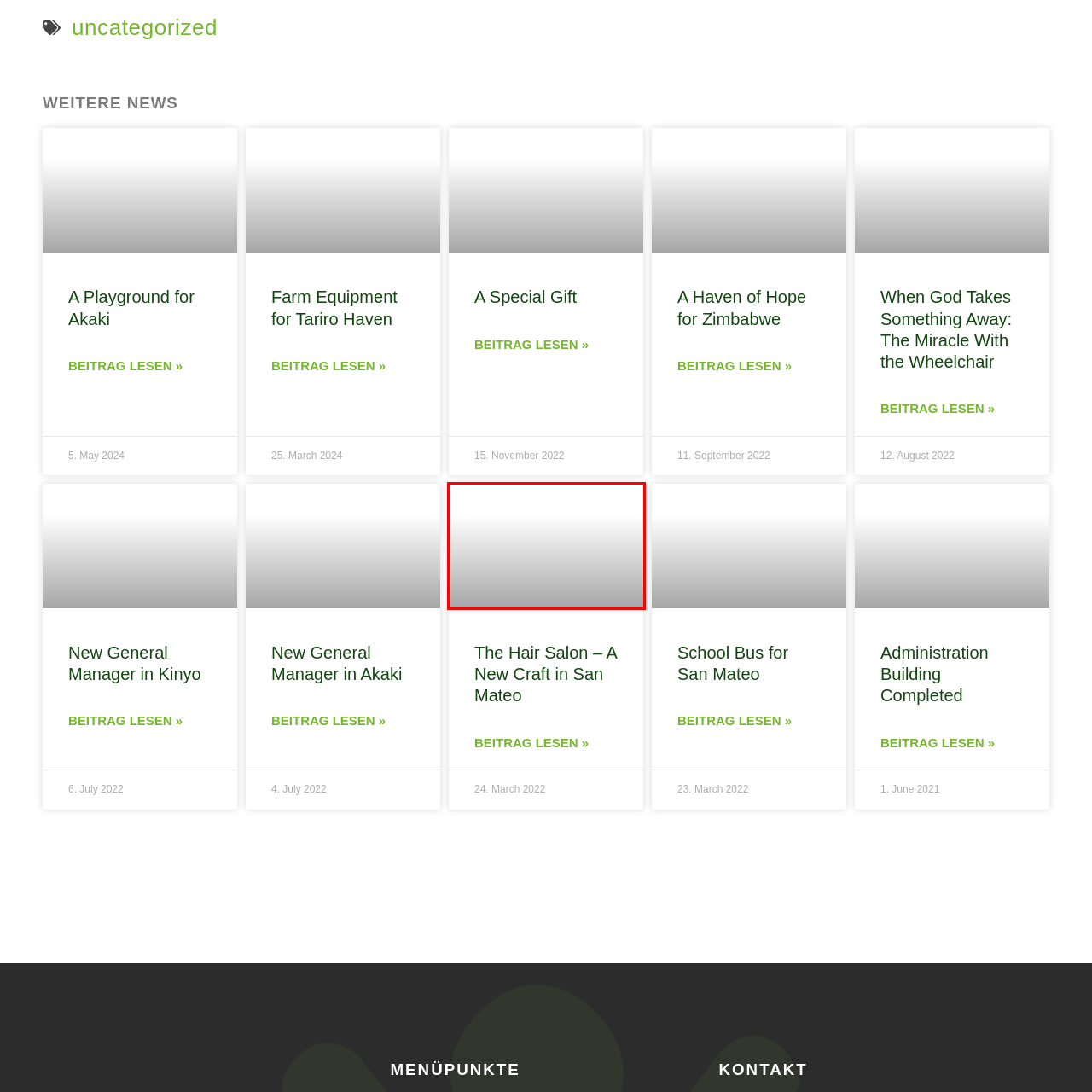Give a detailed account of the picture within the red bounded area.

The image titled "Children from Kinyo" highlights the vibrant and hopeful smiles of children engaged in their daily activities. This photo serves as a representation of the challenges and joys faced by these young individuals in Kinyo. It accompanies an article that discusses the initiatives aimed at improving the lives of children in the area, particularly focused on fostering educational and developmental opportunities. The accompanying text indicates the article was published on July 6, 2022, emphasizing community efforts and advancements in local welfare.